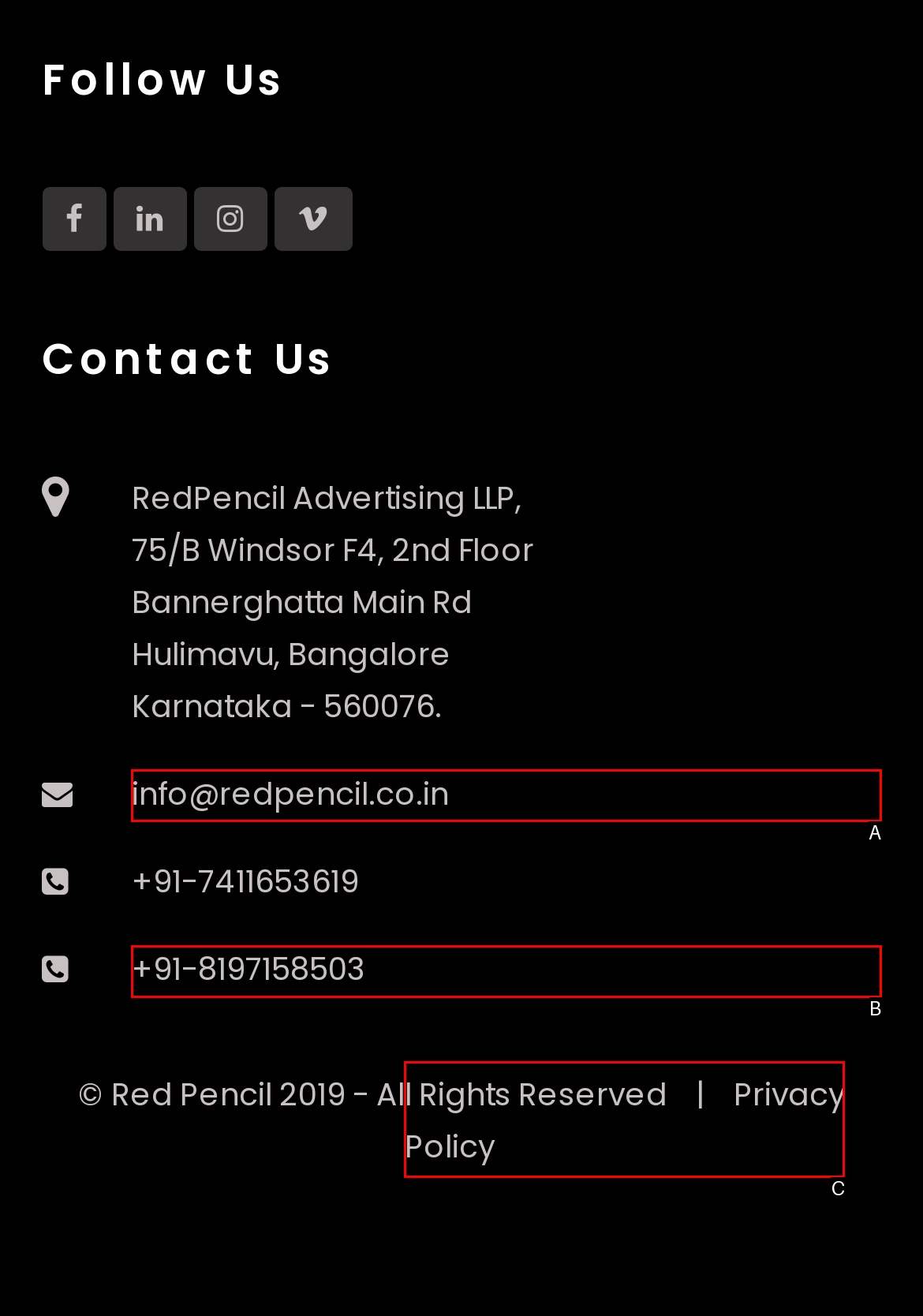Which HTML element matches the description: Privacy Policy?
Reply with the letter of the correct choice.

C